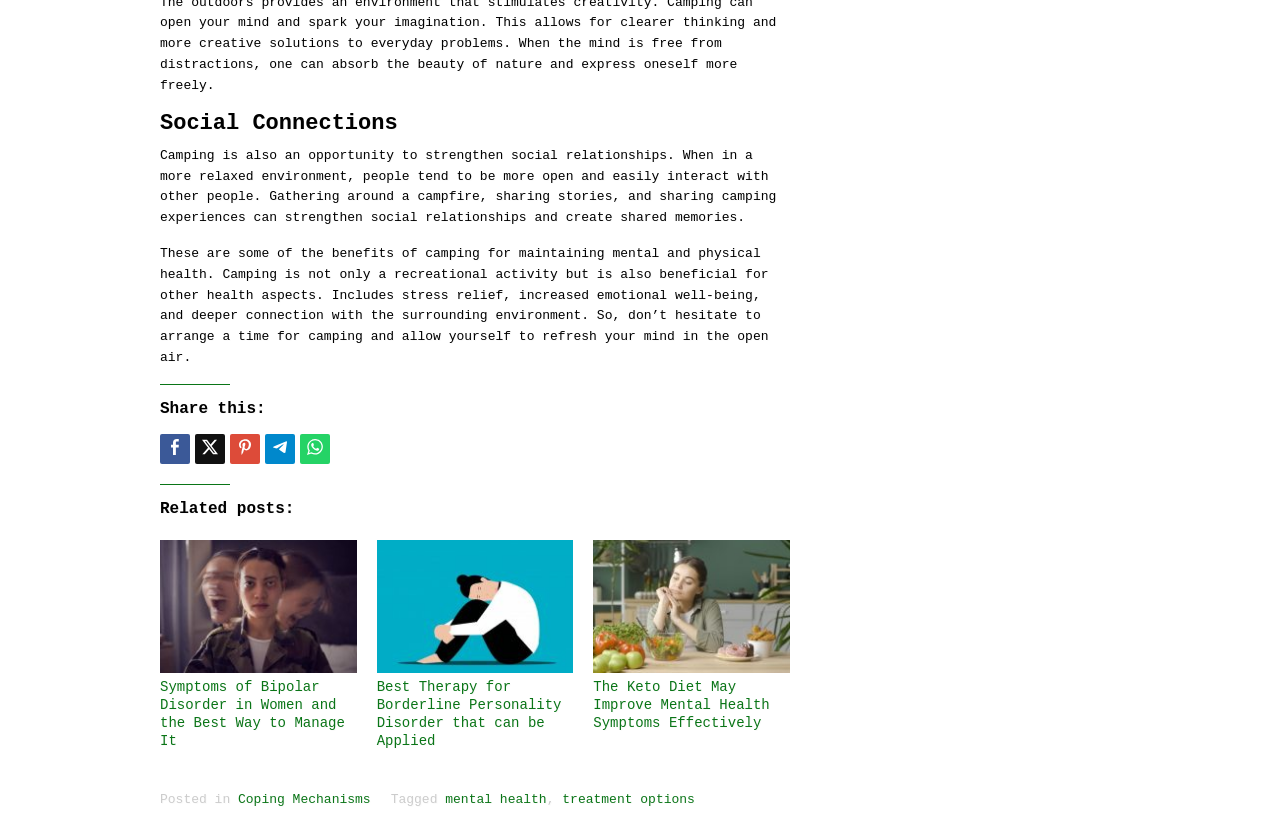What is the purpose of the 'Share this:' section?
Provide an in-depth answer to the question, covering all aspects.

The 'Share this:' section provides links to share the webpage's content on various social media platforms, such as Twitter, Pinterest, Telegram, and WhatsApp.